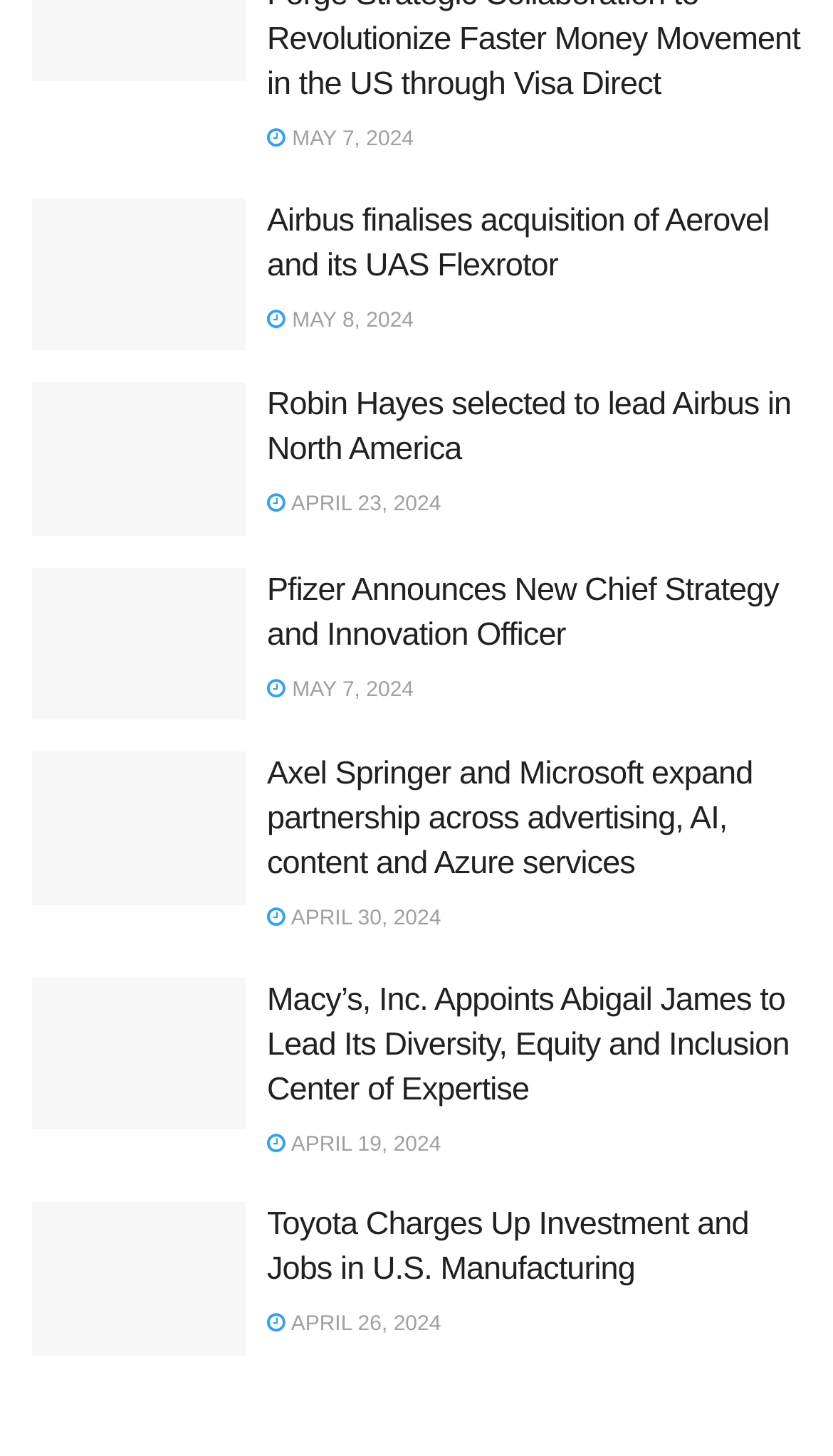Please reply to the following question using a single word or phrase: 
How many articles are on this webpage?

10